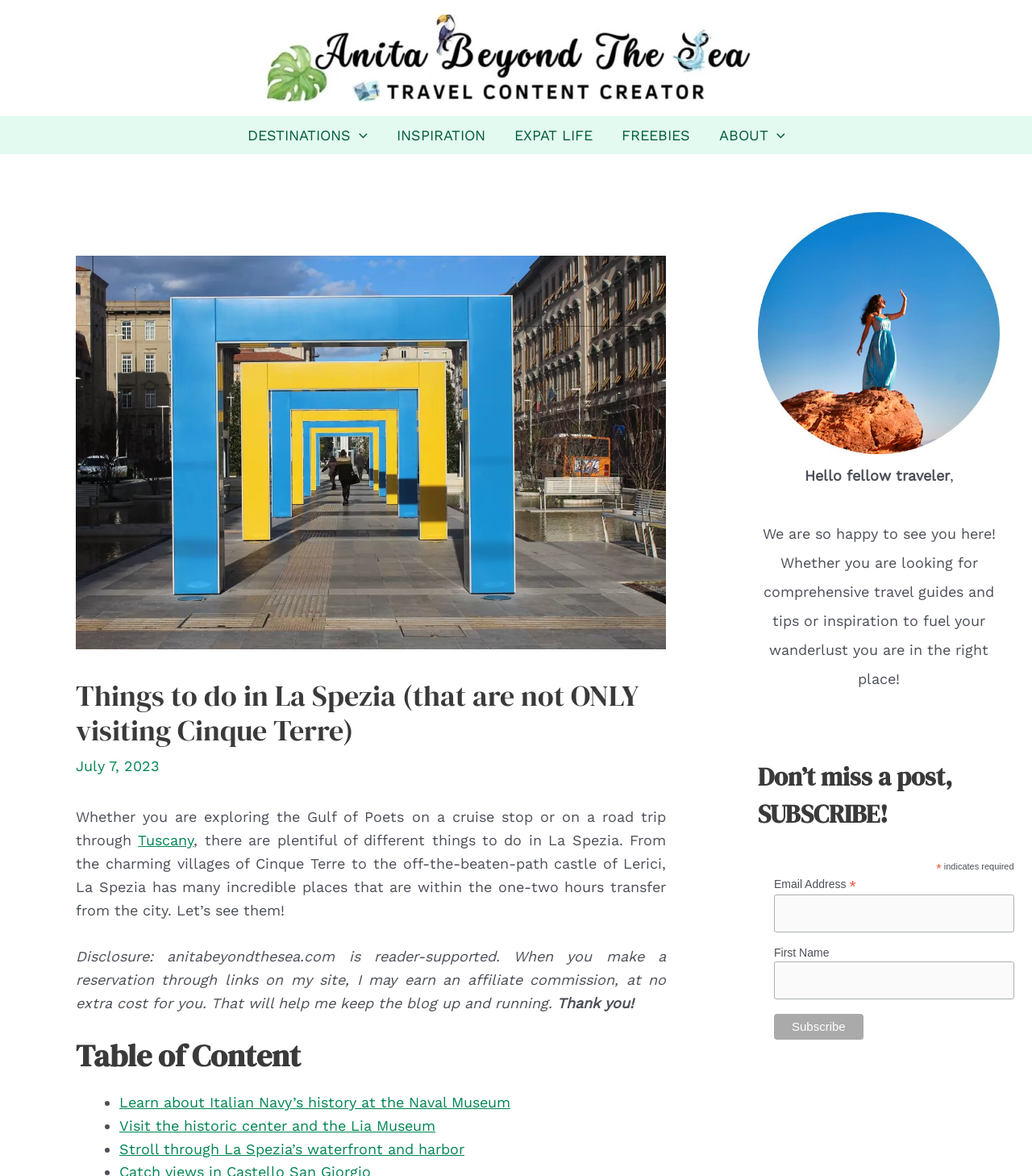What is the author asking readers to do?
Using the information from the image, give a concise answer in one word or a short phrase.

Subscribe